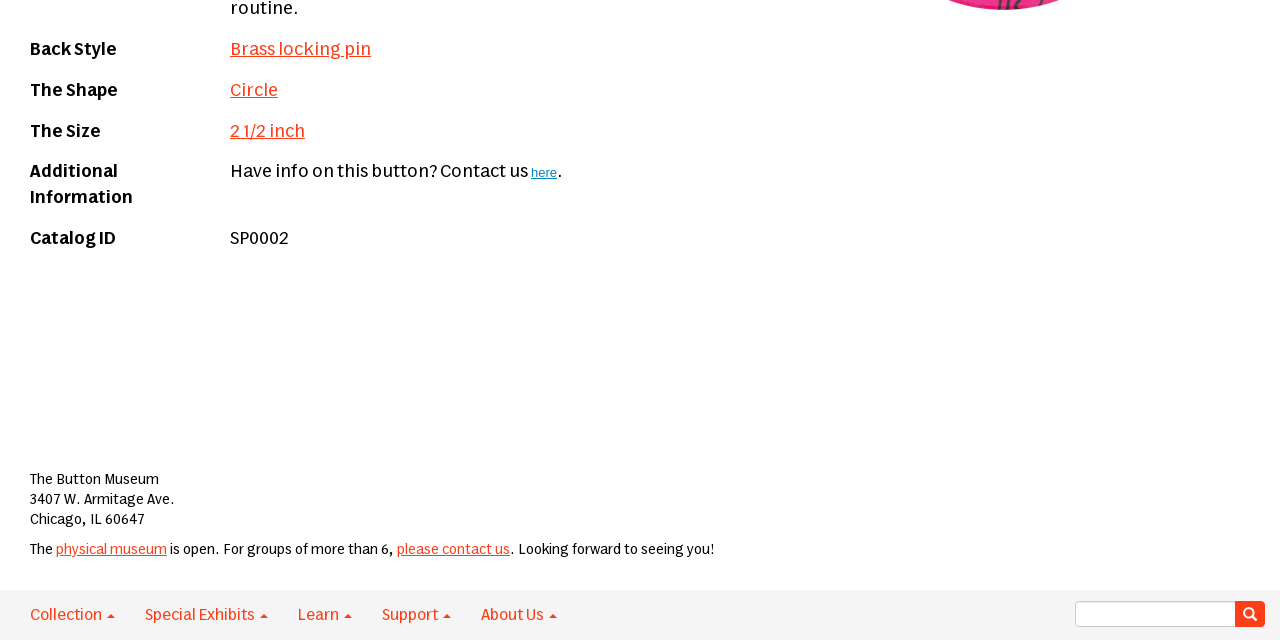Please determine the bounding box coordinates, formatted as (top-left x, top-left y, bottom-right x, bottom-right y), with all values as floating point numbers between 0 and 1. Identify the bounding box of the region described as: please contact us

[0.31, 0.848, 0.398, 0.87]